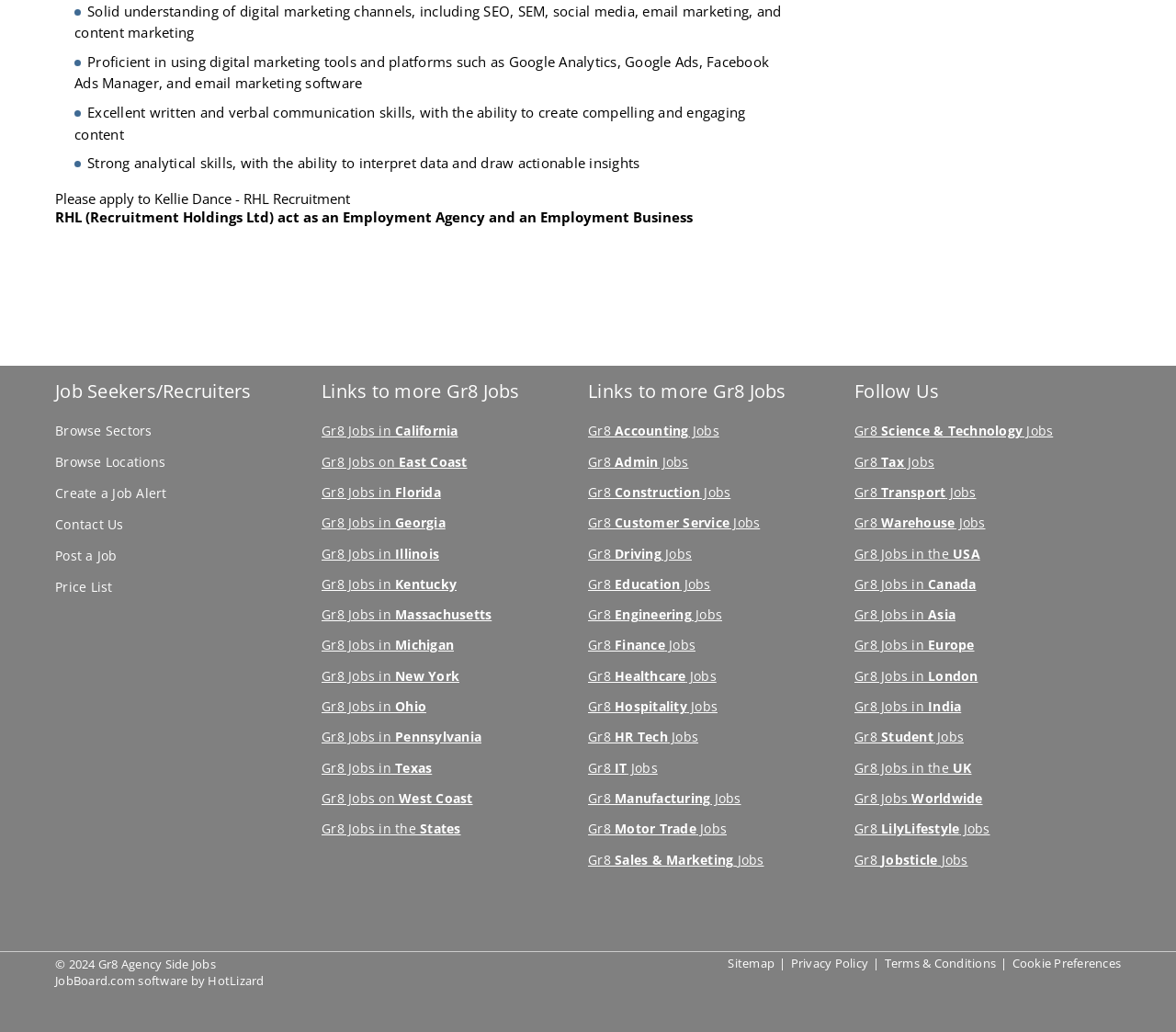Using the provided element description, identify the bounding box coordinates as (top-left x, top-left y, bottom-right x, bottom-right y). Ensure all values are between 0 and 1. Description: JobBoard.com

[0.047, 0.942, 0.115, 0.958]